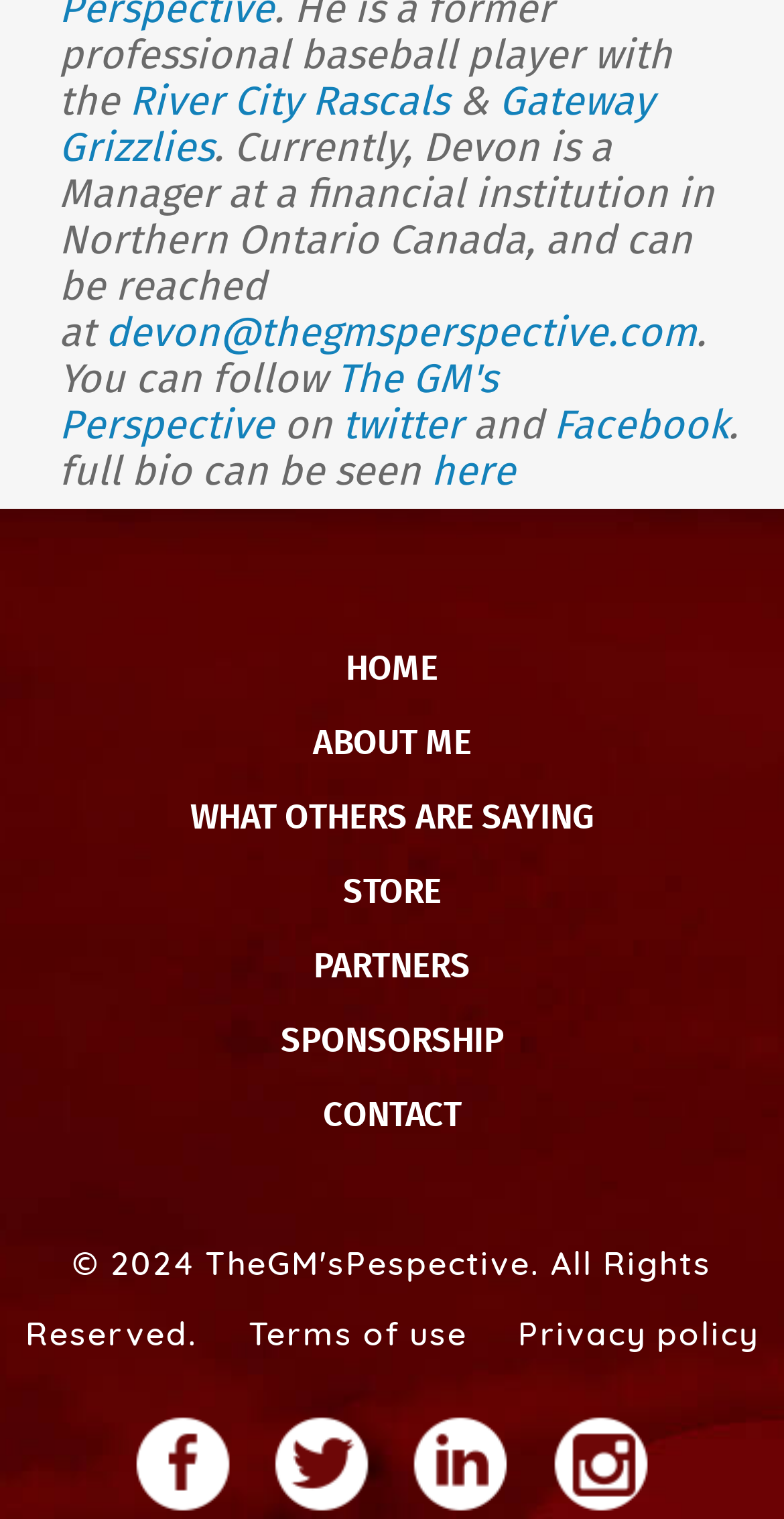What is the email address of Devon?
Using the image as a reference, deliver a detailed and thorough answer to the question.

The email address of Devon is mentioned in the webpage as a link, which is 'devon@thegmsperspective.com'.